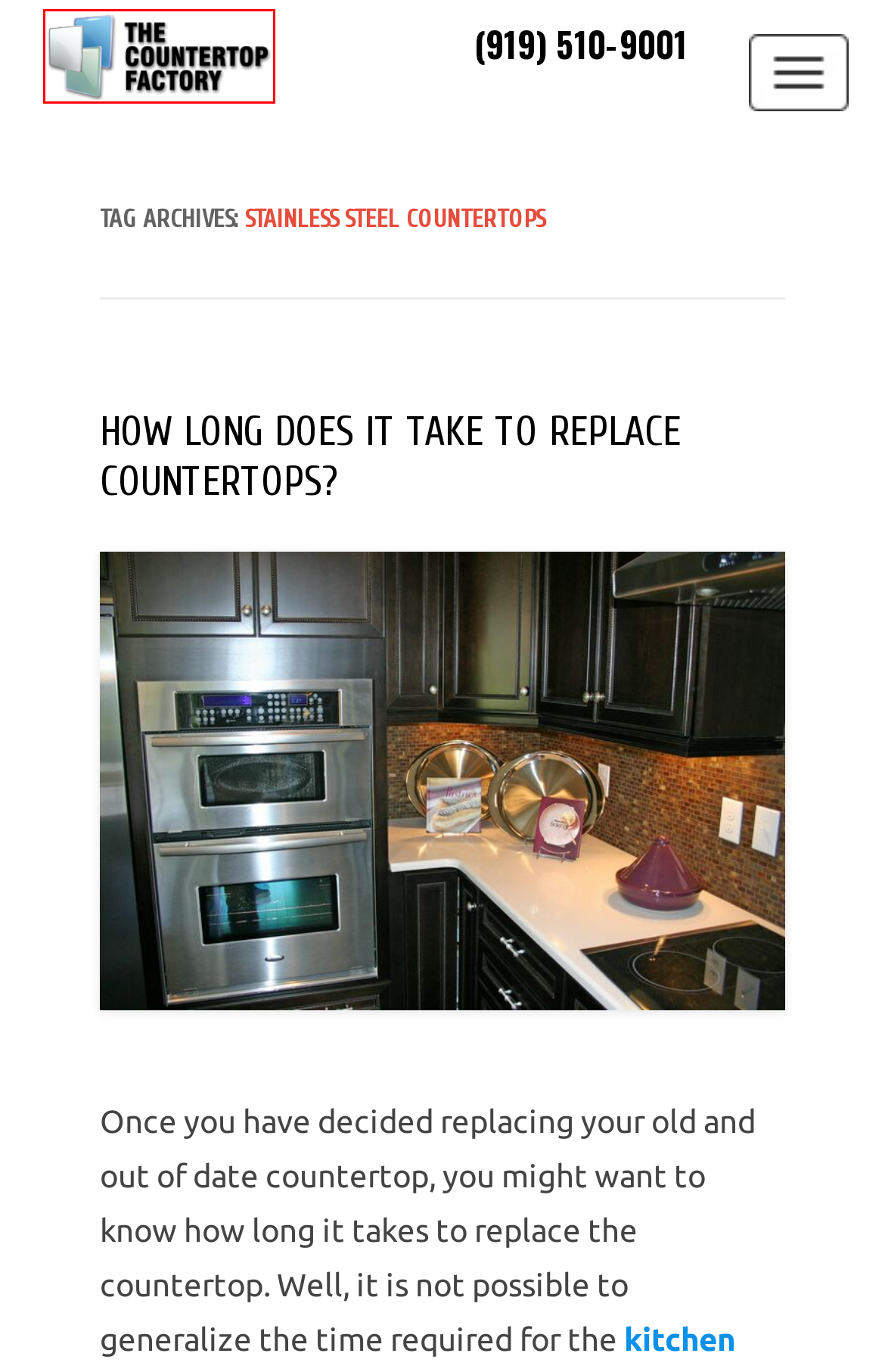Review the webpage screenshot provided, noting the red bounding box around a UI element. Choose the description that best matches the new webpage after clicking the element within the bounding box. The following are the options:
A. How do you install a kitchen countertop? | The Countertop Factory
B. Granite Countertops Holly Springs, NC | Kitchen Countertops
C. How Long Does It Take To Replace Countertops? | The Countertop Factory
D. laminate countertops | The Countertop Factory
E. The Countertop Factory |  Granite and Marble Countertops NC, Raleigh, NC, Durham, NC
F. eco countertops | The Countertop Factory
G. Granite Countertops Morrisville, NC | Kitchen Countertops
H. bathroom remodeling | The Countertop Factory

E